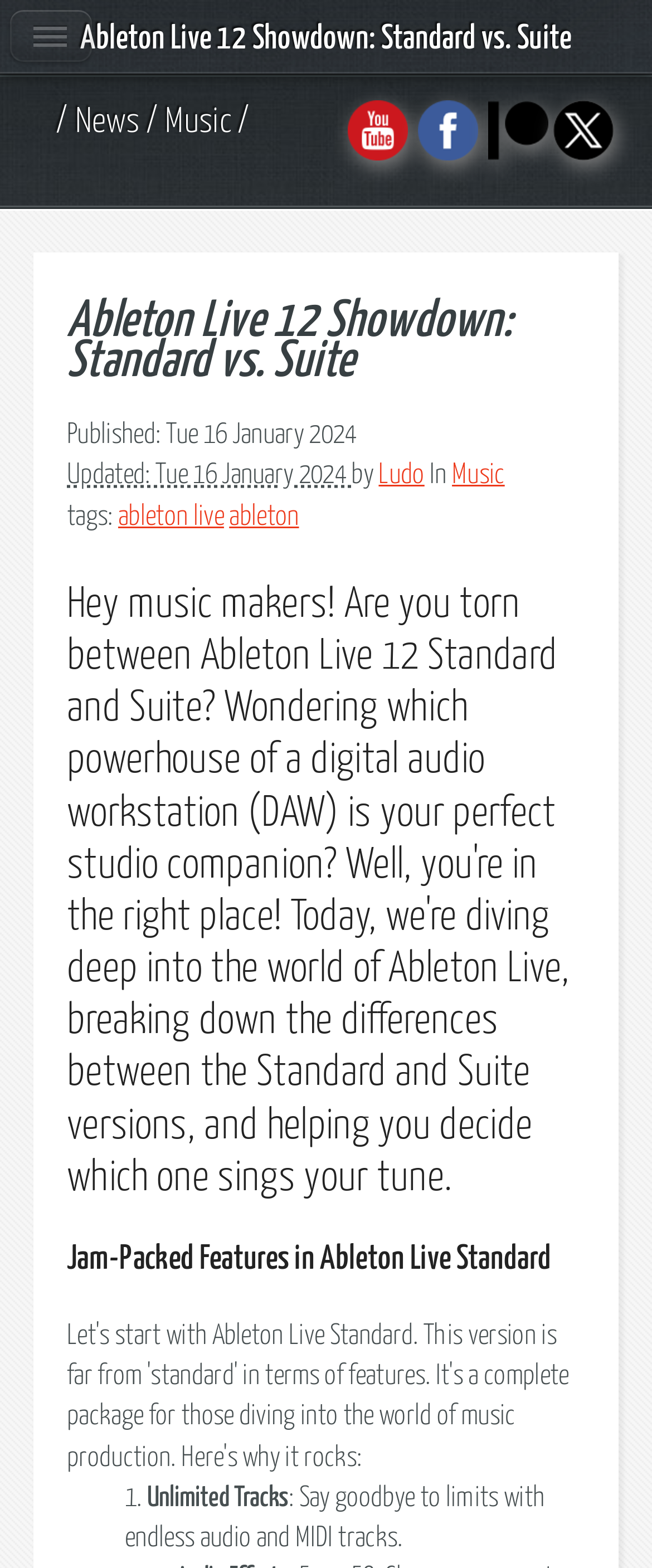Please identify the bounding box coordinates of the element I need to click to follow this instruction: "Click on Youtube".

[0.533, 0.088, 0.625, 0.106]